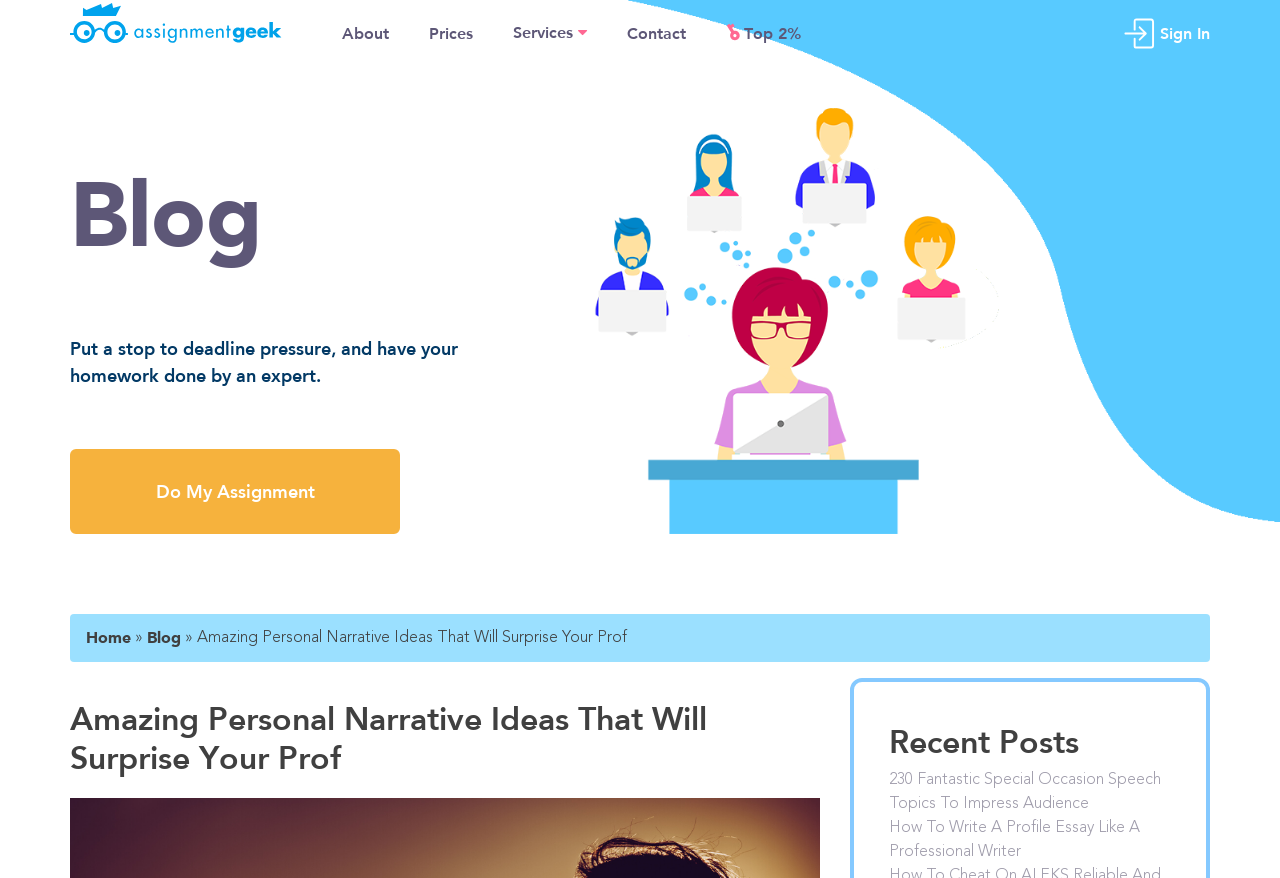Specify the bounding box coordinates of the area that needs to be clicked to achieve the following instruction: "Read the article 'The War that nobody wanted (but everyone engaged in)'".

None